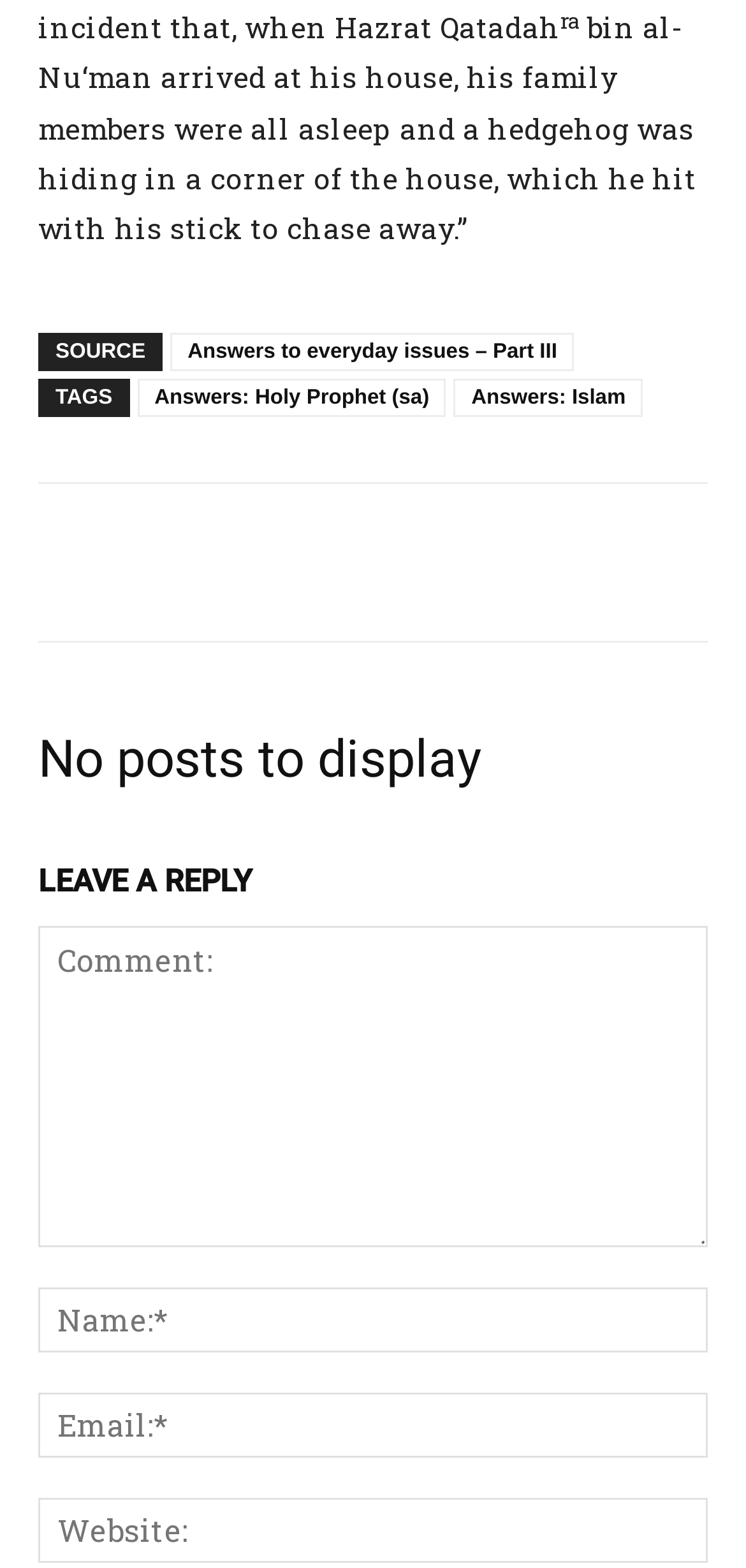Refer to the element description name="email" placeholder="Email:*" and identify the corresponding bounding box in the screenshot. Format the coordinates as (top-left x, top-left y, bottom-right x, bottom-right y) with values in the range of 0 to 1.

[0.051, 0.888, 0.949, 0.929]